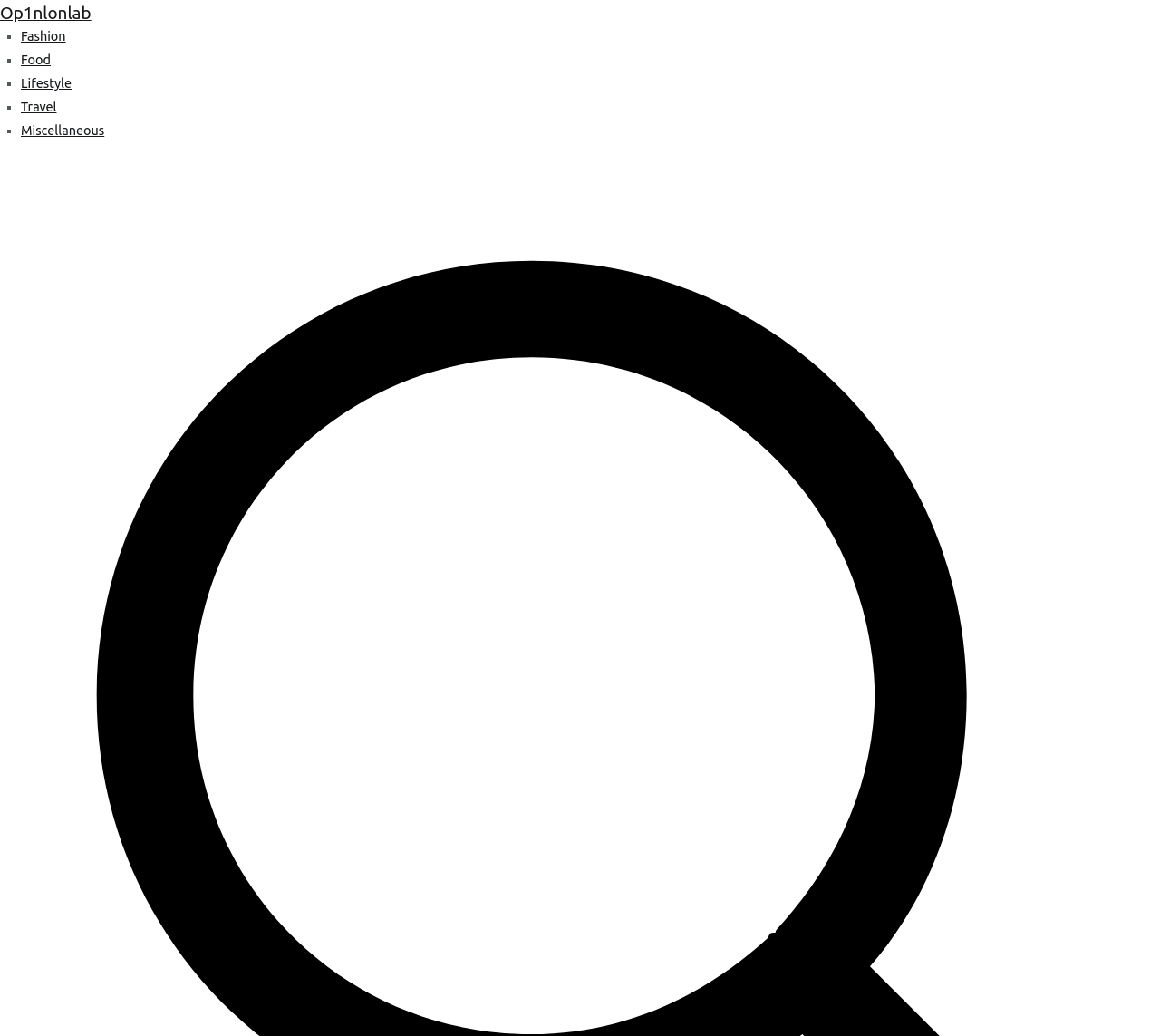Answer the question using only one word or a concise phrase: Are the categories listed in alphabetical order?

Yes